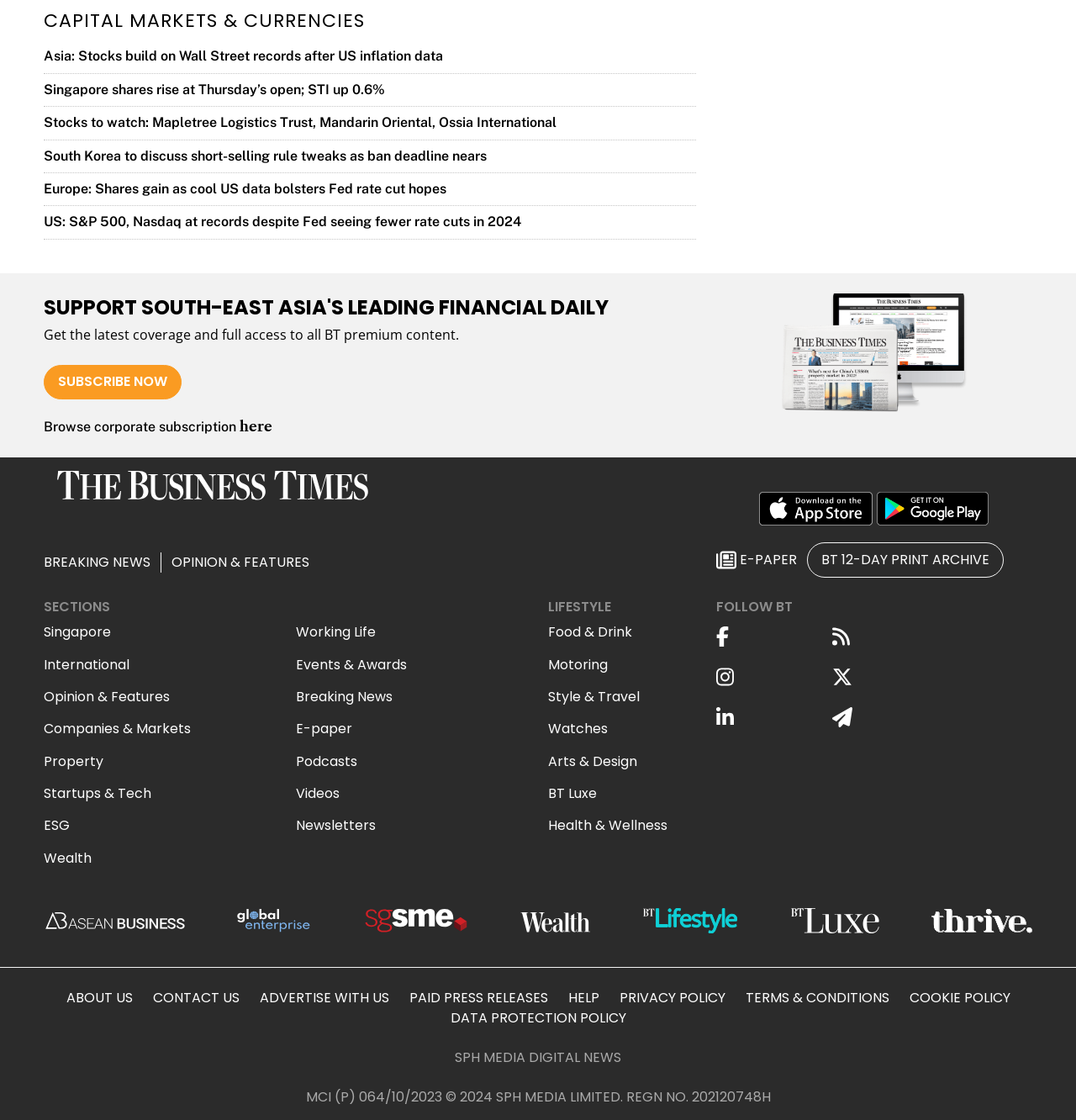What is the name of the publication?
Use the image to give a comprehensive and detailed response to the question.

The webpage has a logo and a link that says 'The Business Times', indicating that it is the name of the publication.